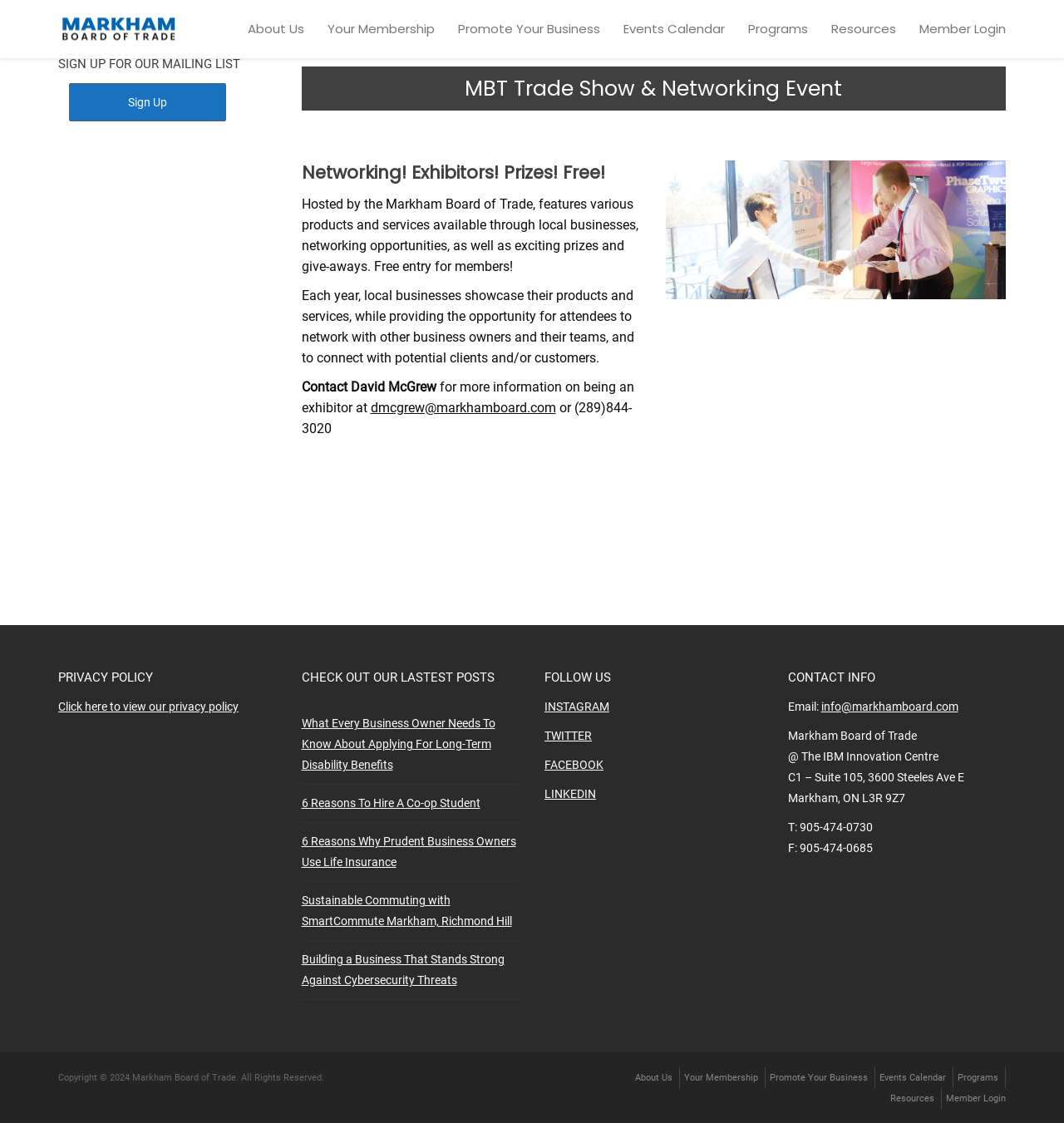Mark the bounding box of the element that matches the following description: "FACEBOOK".

[0.512, 0.675, 0.567, 0.687]